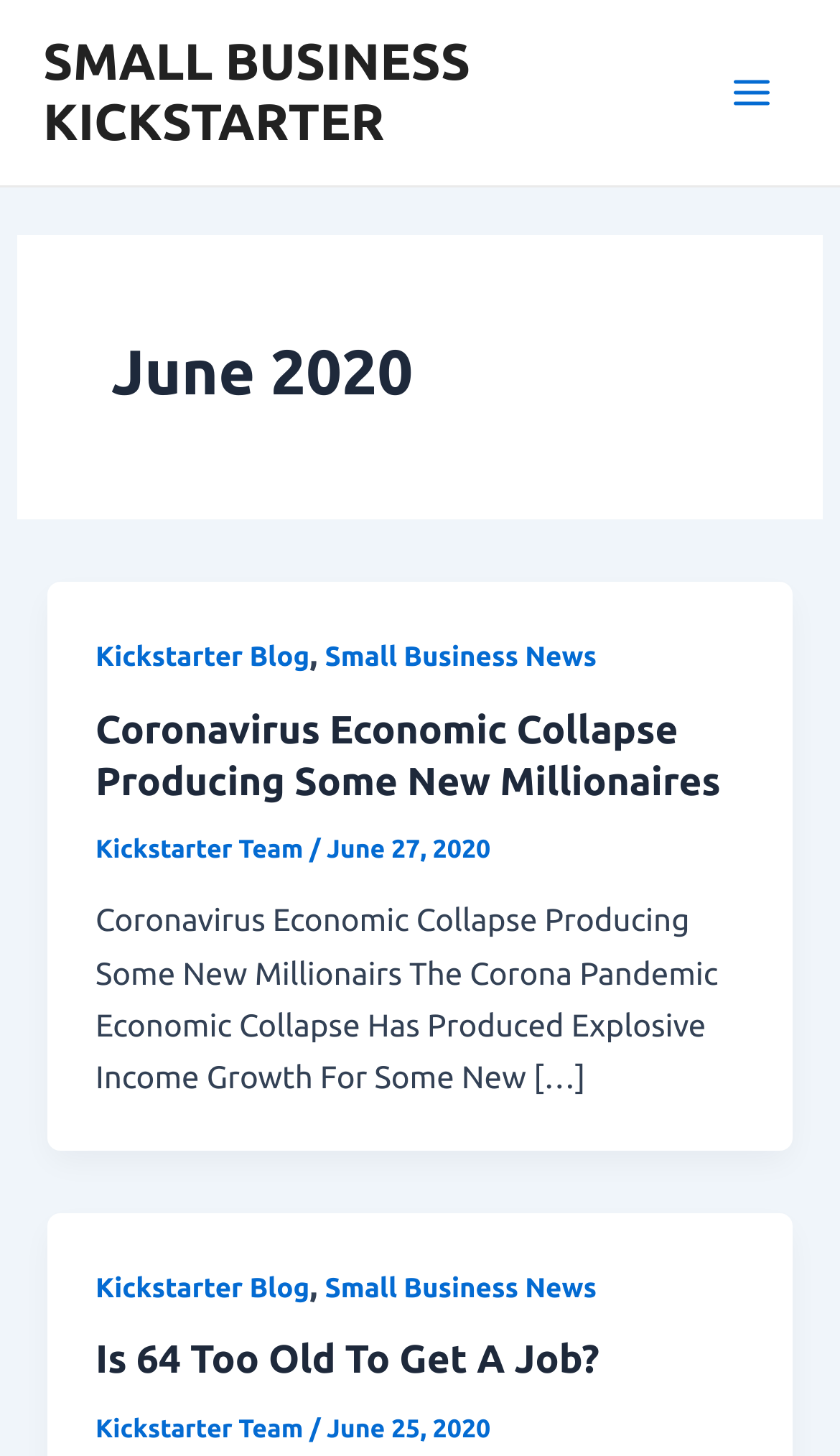Identify the coordinates of the bounding box for the element that must be clicked to accomplish the instruction: "Visit the 'Kickstarter Blog'".

[0.114, 0.442, 0.369, 0.462]